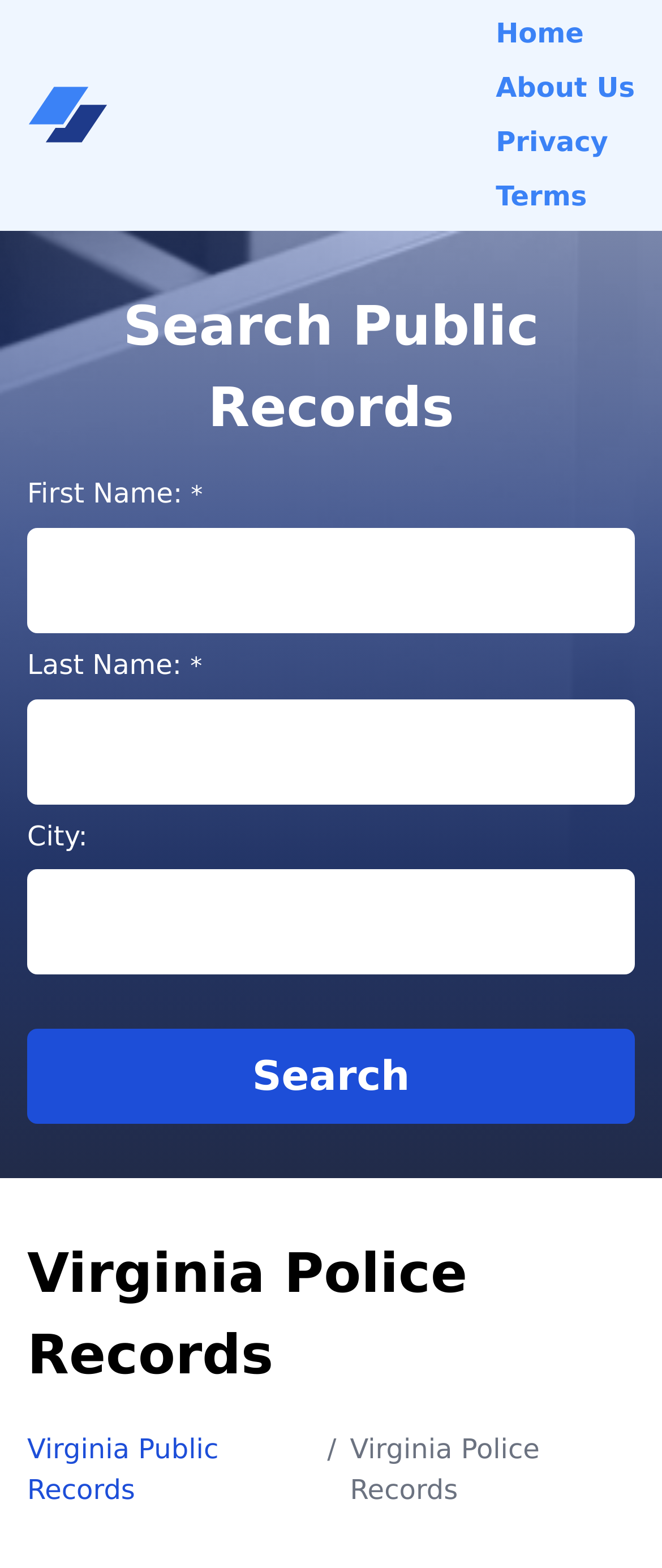Locate and extract the text of the main heading on the webpage.

Virginia Police Records